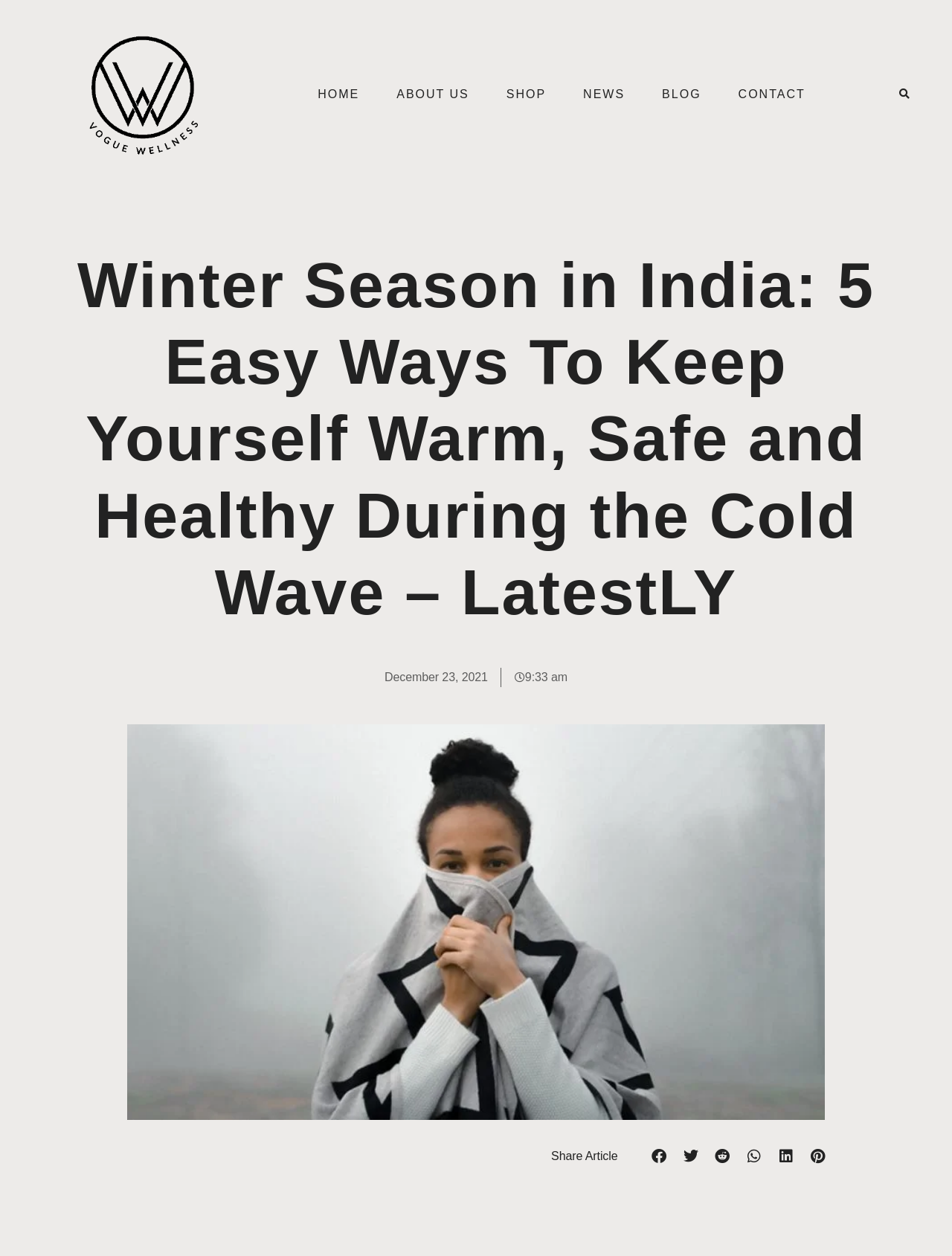Specify the bounding box coordinates of the element's area that should be clicked to execute the given instruction: "visit the blog". The coordinates should be four float numbers between 0 and 1, i.e., [left, top, right, bottom].

[0.695, 0.068, 0.736, 0.082]